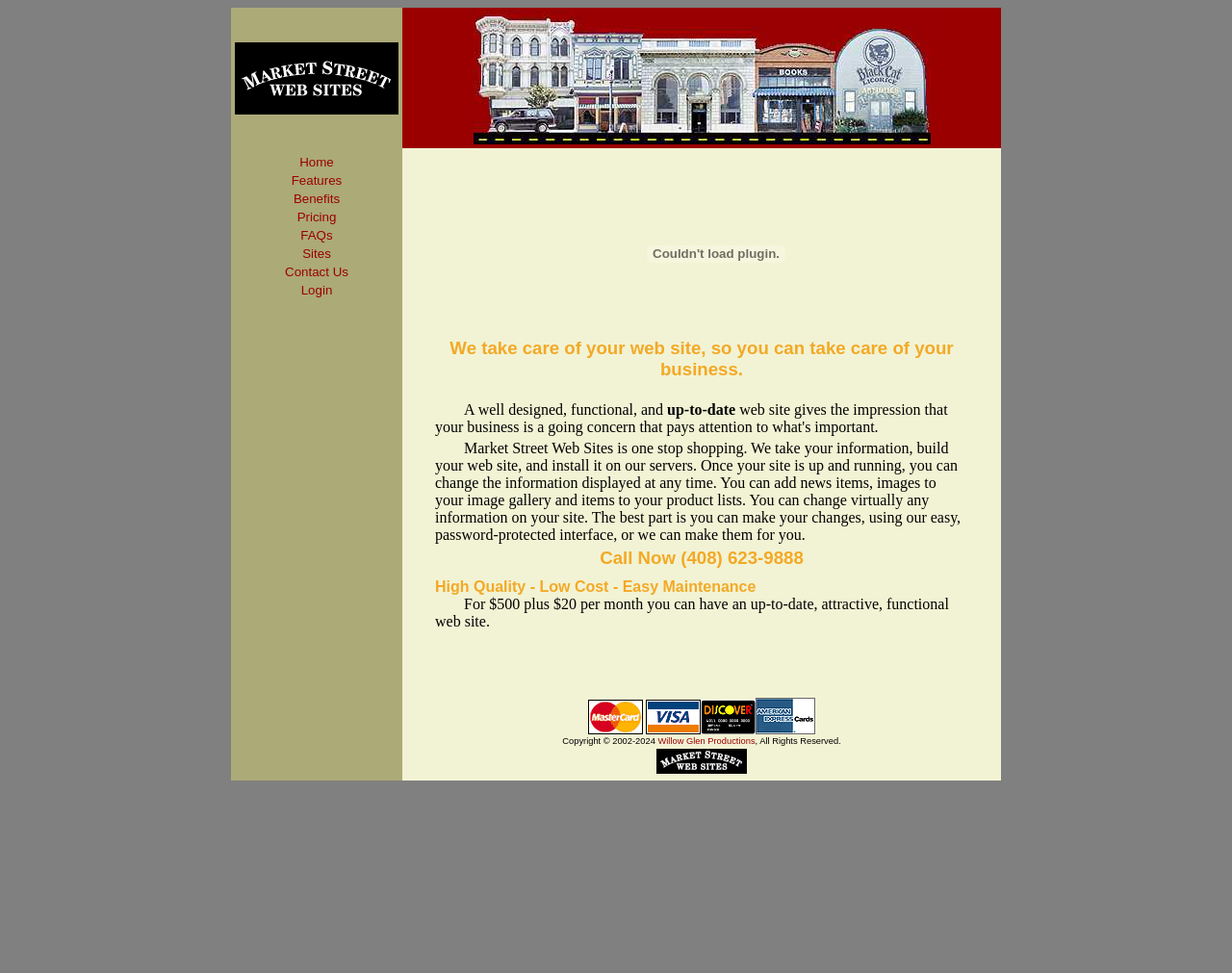Please use the details from the image to answer the following question comprehensively:
What is the phone number to call for more information?

The phone number can be found in the text section of the webpage, where it says 'Call Now (408) 623-9888'.